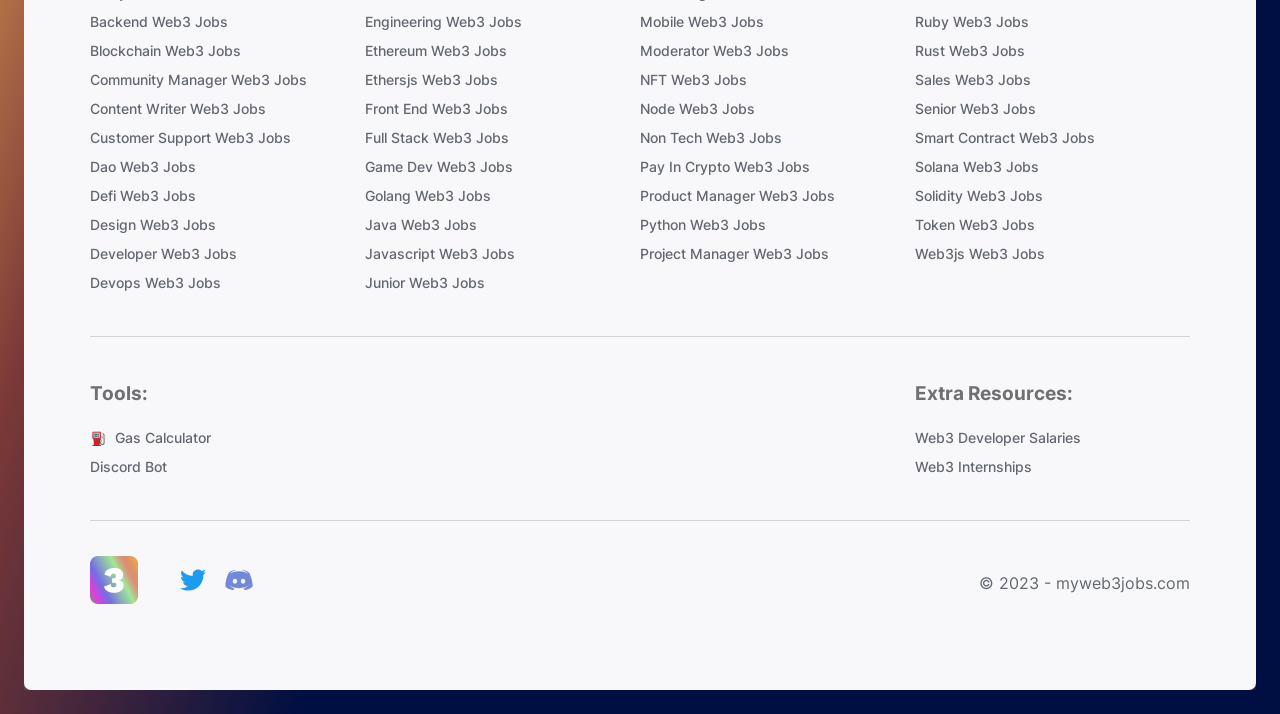Given the webpage screenshot and the description, determine the bounding box coordinates (top-left x, top-left y, bottom-right x, bottom-right y) that define the location of the UI element matching this description: parent_node: © 2023 - myweb3jobs.com

[0.07, 0.779, 0.108, 0.854]